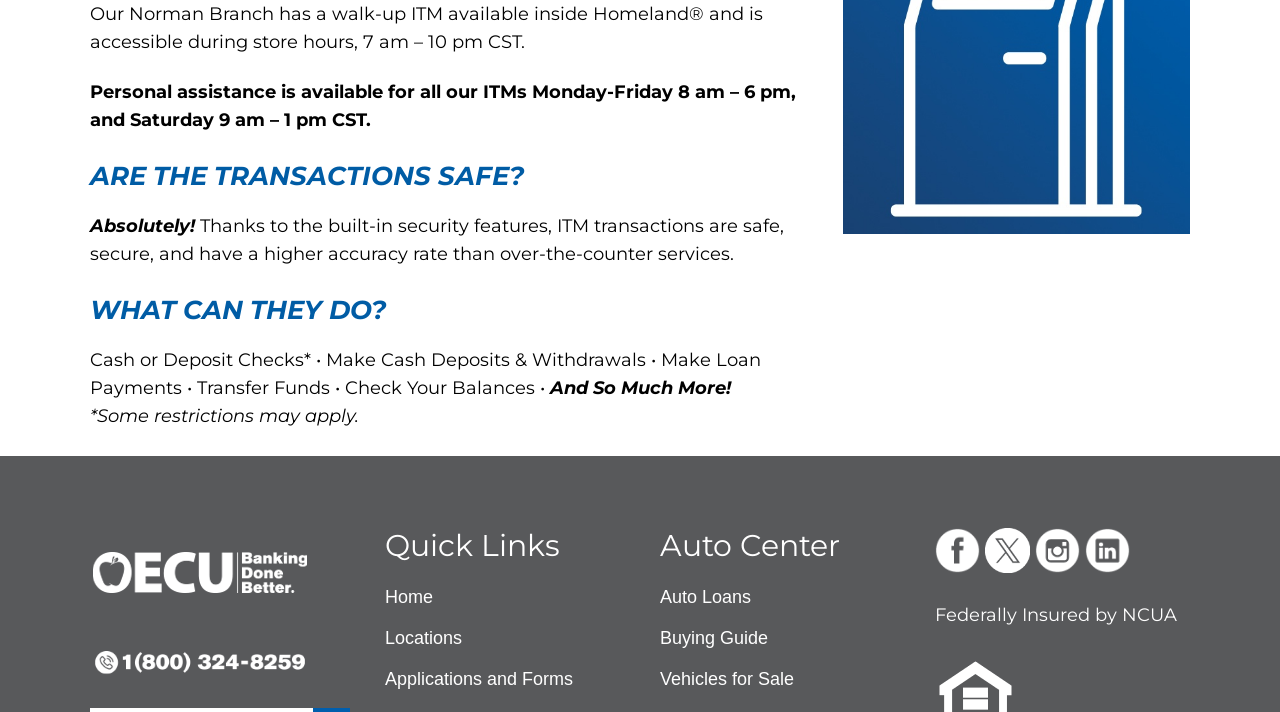Provide the bounding box coordinates in the format (top-left x, top-left y, bottom-right x, bottom-right y). All values are floating point numbers between 0 and 1. Determine the bounding box coordinate of the UI element described as: Buying Guide

[0.516, 0.879, 0.711, 0.912]